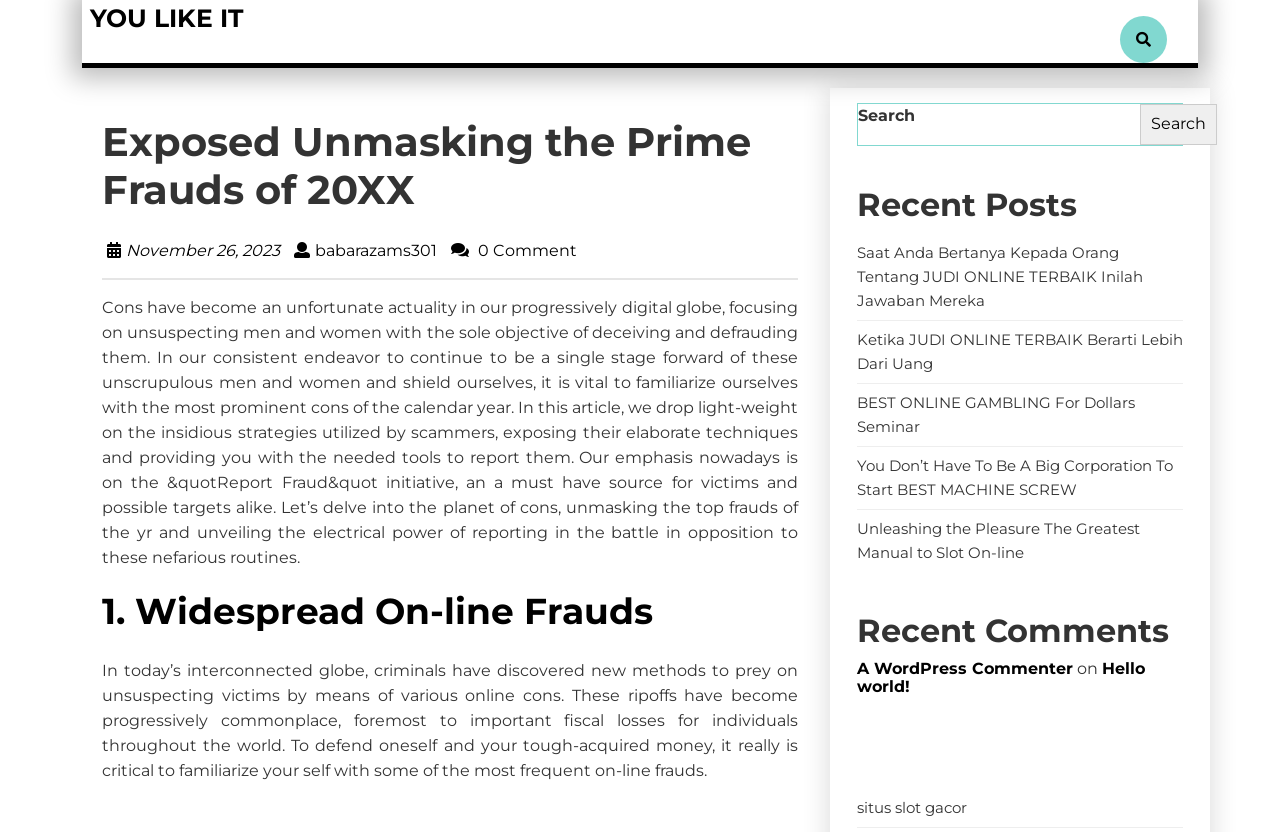Select the bounding box coordinates of the element I need to click to carry out the following instruction: "Explore the 'Recent Posts' section".

[0.67, 0.211, 0.924, 0.281]